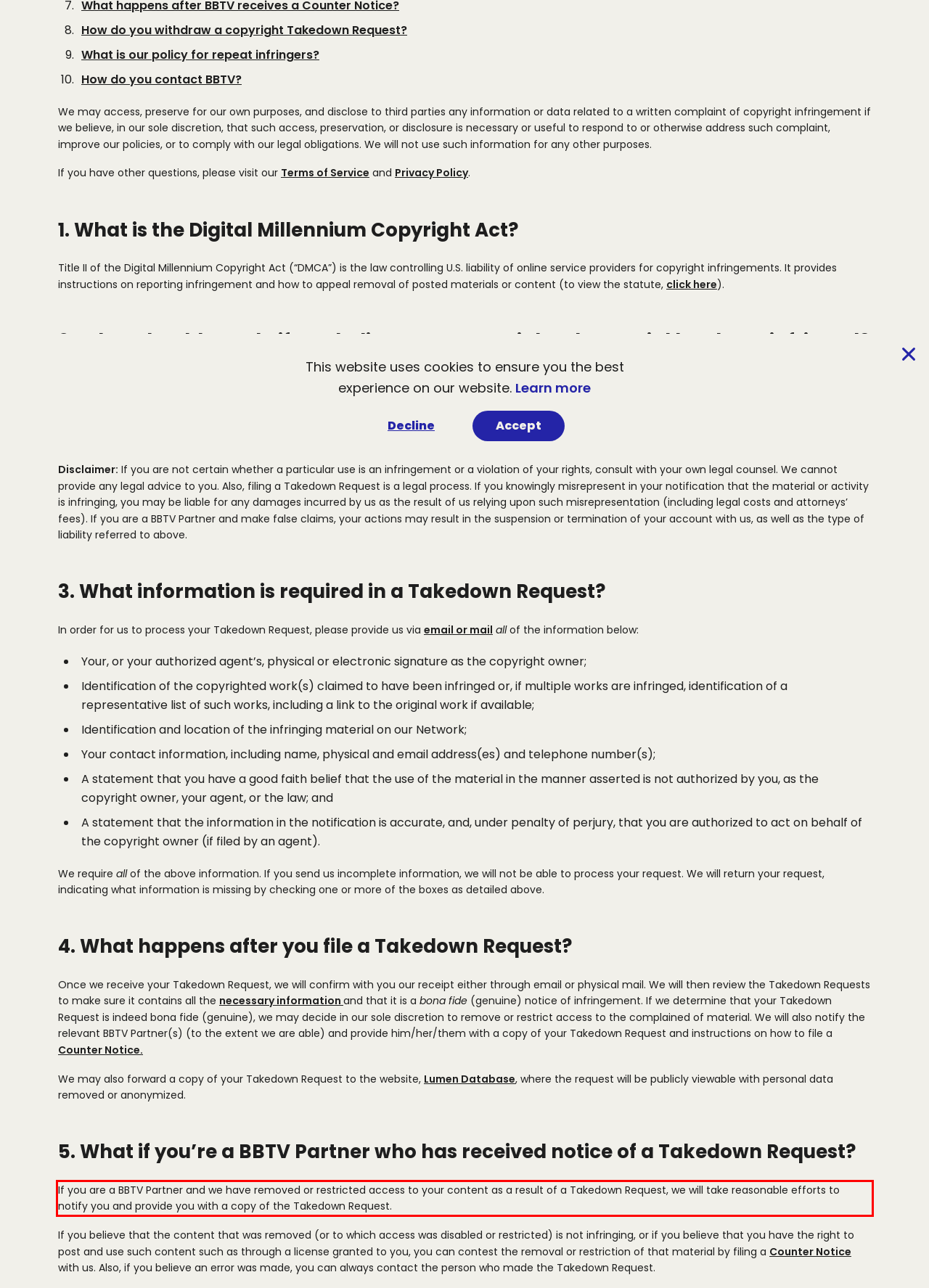Given the screenshot of the webpage, identify the red bounding box, and recognize the text content inside that red bounding box.

If you are a BBTV Partner and we have removed or restricted access to your content as a result of a Takedown Request, we will take reasonable efforts to notify you and provide you with a copy of the Takedown Request.